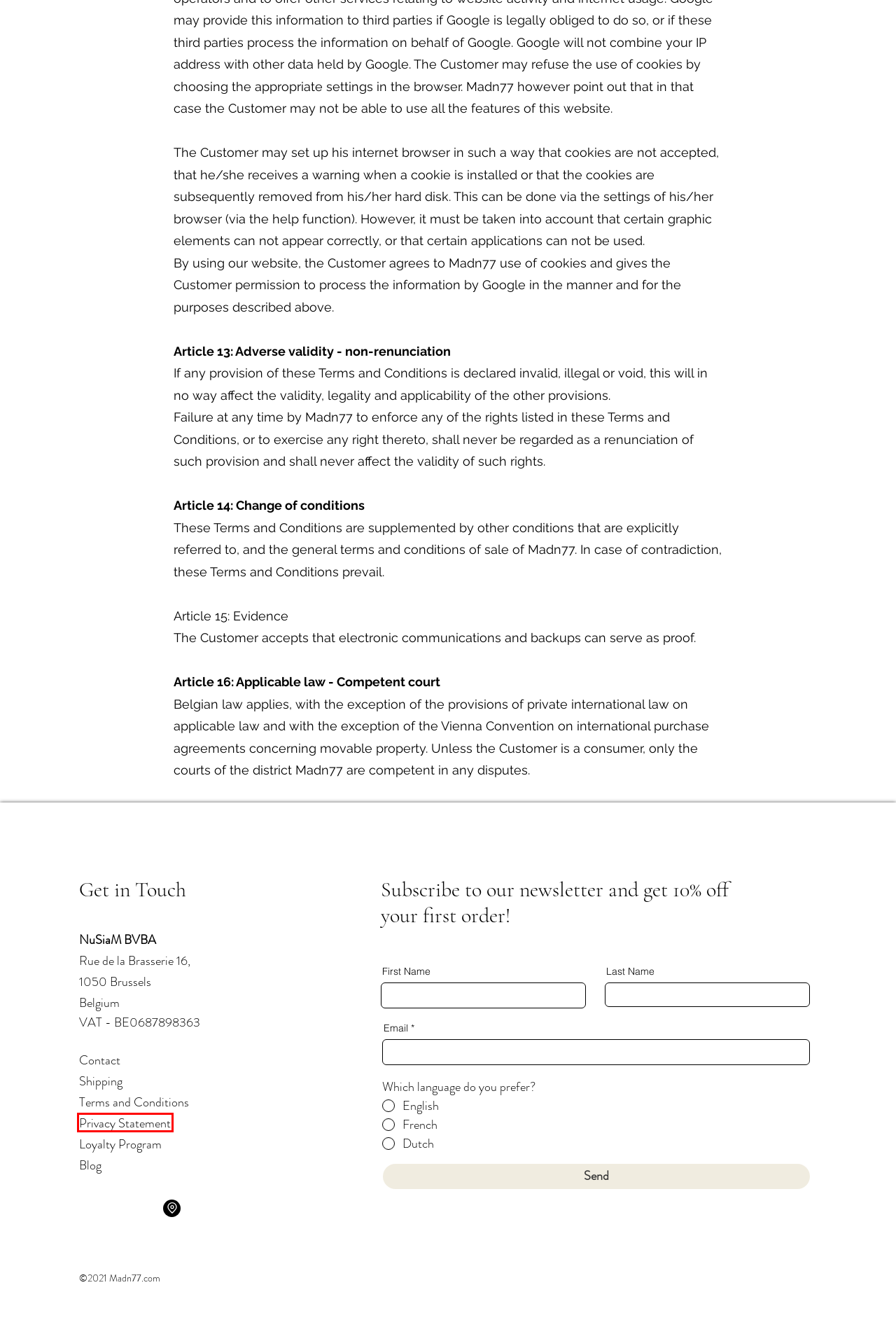Examine the screenshot of a webpage with a red bounding box around a UI element. Your task is to identify the webpage description that best corresponds to the new webpage after clicking the specified element. The given options are:
A. Locations | Madn | Artisanal Teas, Tisanes, and Chai
B. Loyalty | Madn.com
C. Madn | Artisanal Teas, Tisanes, and Chai
D. Profiel | BUSINESS NAME
E. Wellness | Madn.com
F. Privacy Statement | Madn | Artisanal Teas, Tisanes, and Chai
G. Contact |Madn | Artisanal Teas, Tisanes and Chai
H. Shipping | Madn.com

F